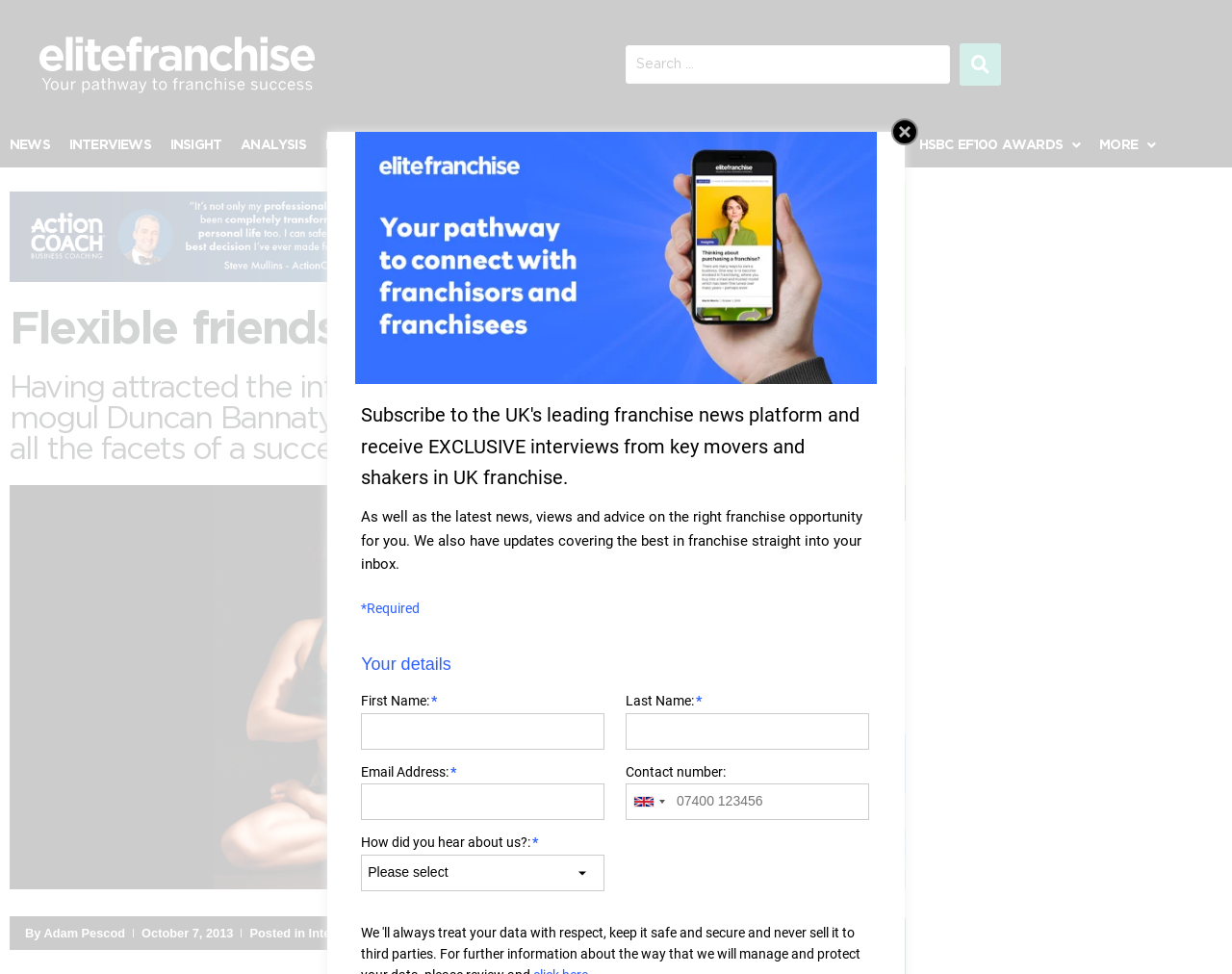Locate the bounding box coordinates of the region to be clicked to comply with the following instruction: "Search for a topic". The coordinates must be four float numbers between 0 and 1, in the form [left, top, right, bottom].

[0.508, 0.045, 0.812, 0.088]